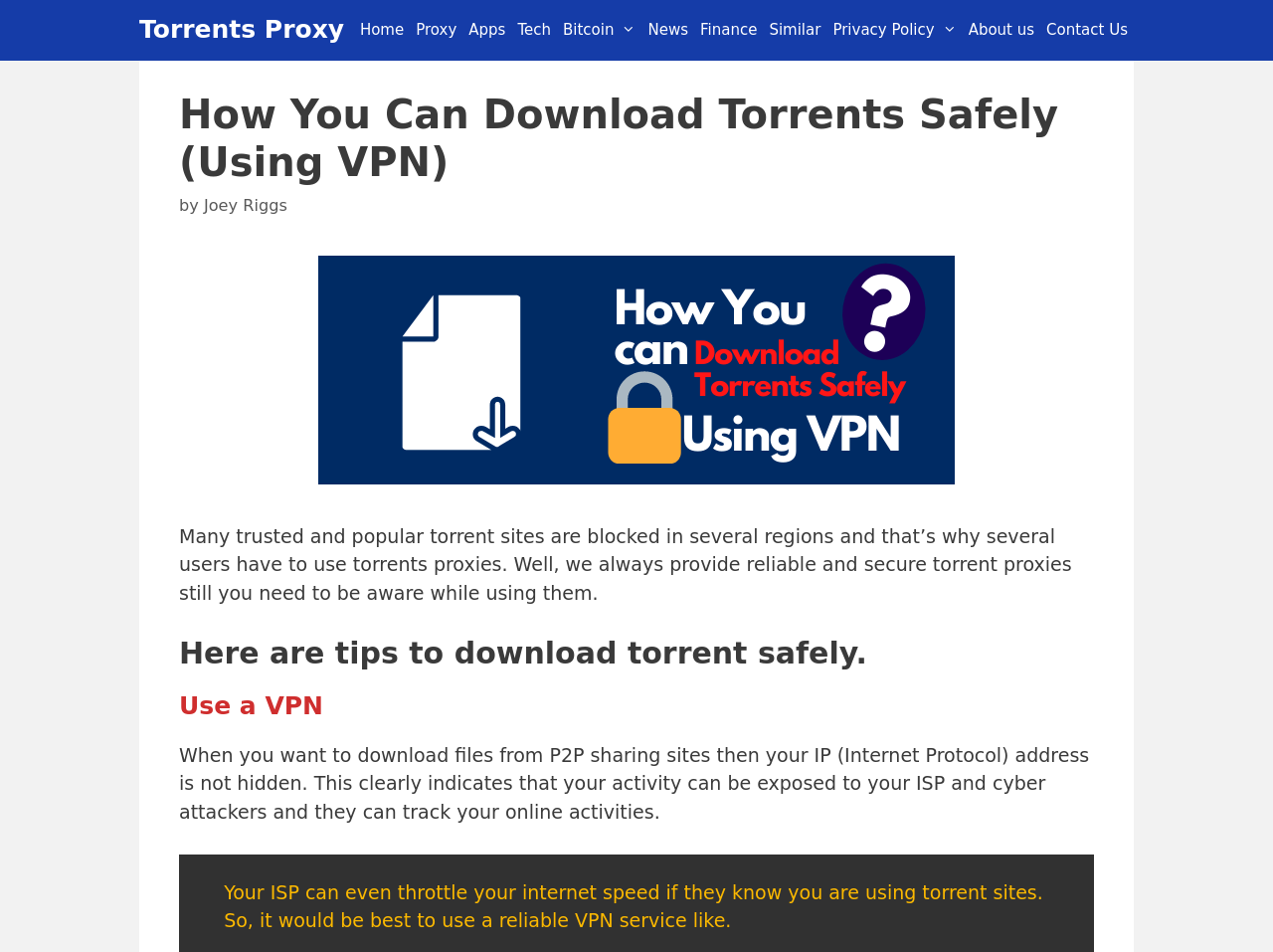Review the image closely and give a comprehensive answer to the question: What is the topic of the article?

The topic of the article is clearly stated in the heading 'How You Can Download Torrents Safely (Using VPN)' and is further elaborated in the content of the webpage, which provides tips on how to download torrents safely.